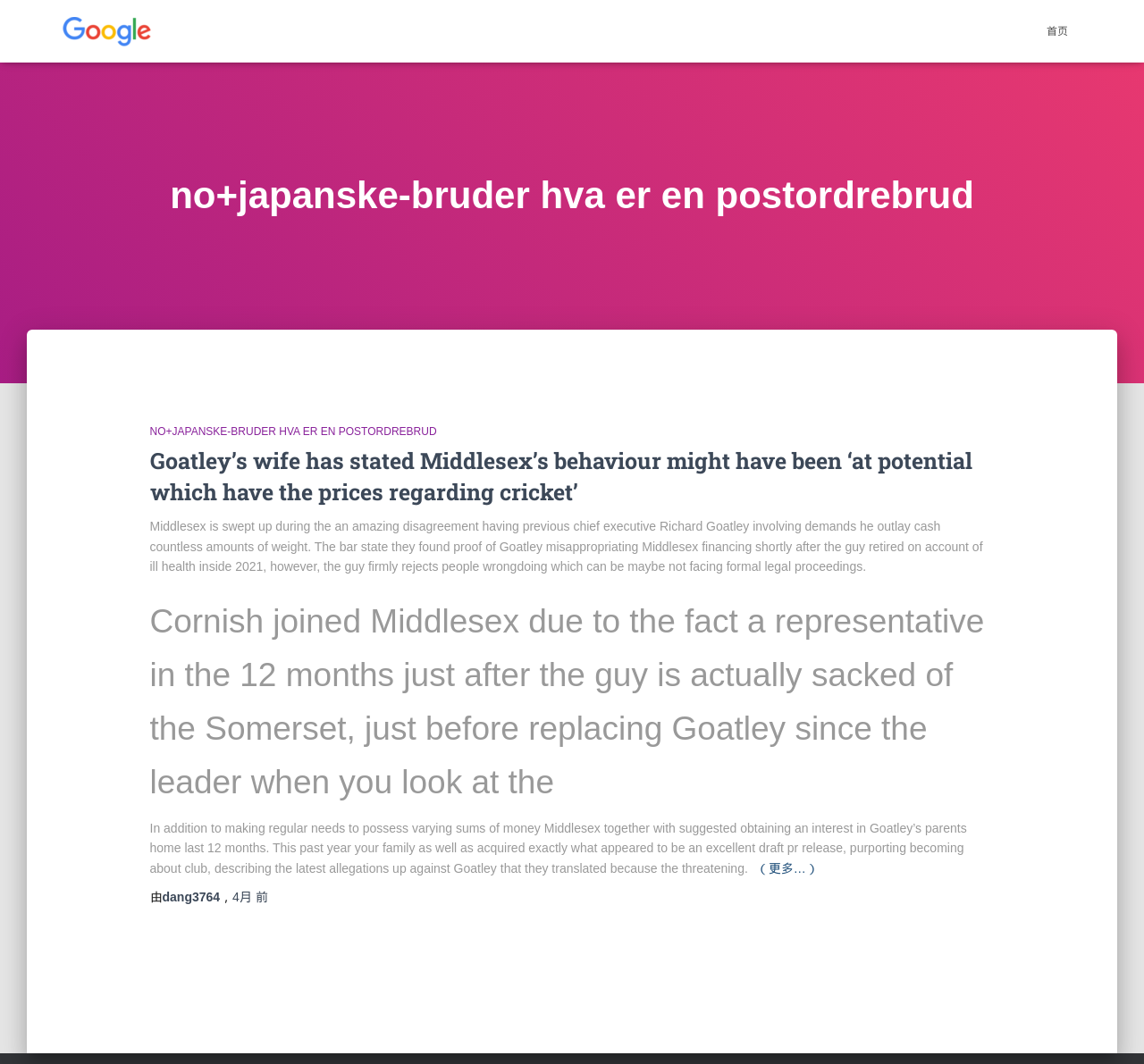Please determine the primary heading and provide its text.

no+japanske-bruder hva er en postordrebrud